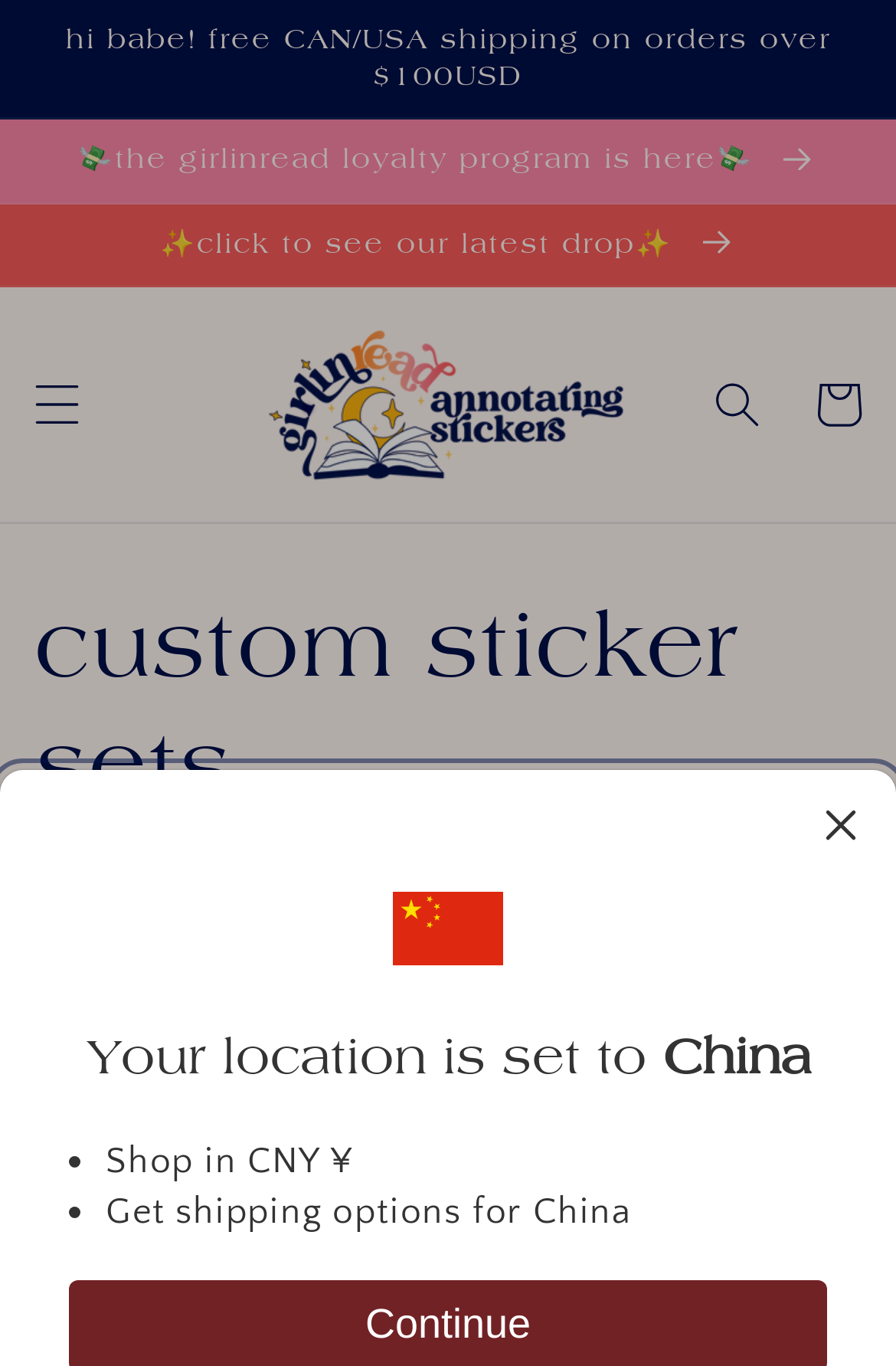What is the minimum order for free shipping?
Please describe in detail the information shown in the image to answer the question.

I found the minimum order for free shipping by looking at the announcement text 'hi babe! free CAN/USA shipping on orders over $100USD' which is a static text element on the webpage.